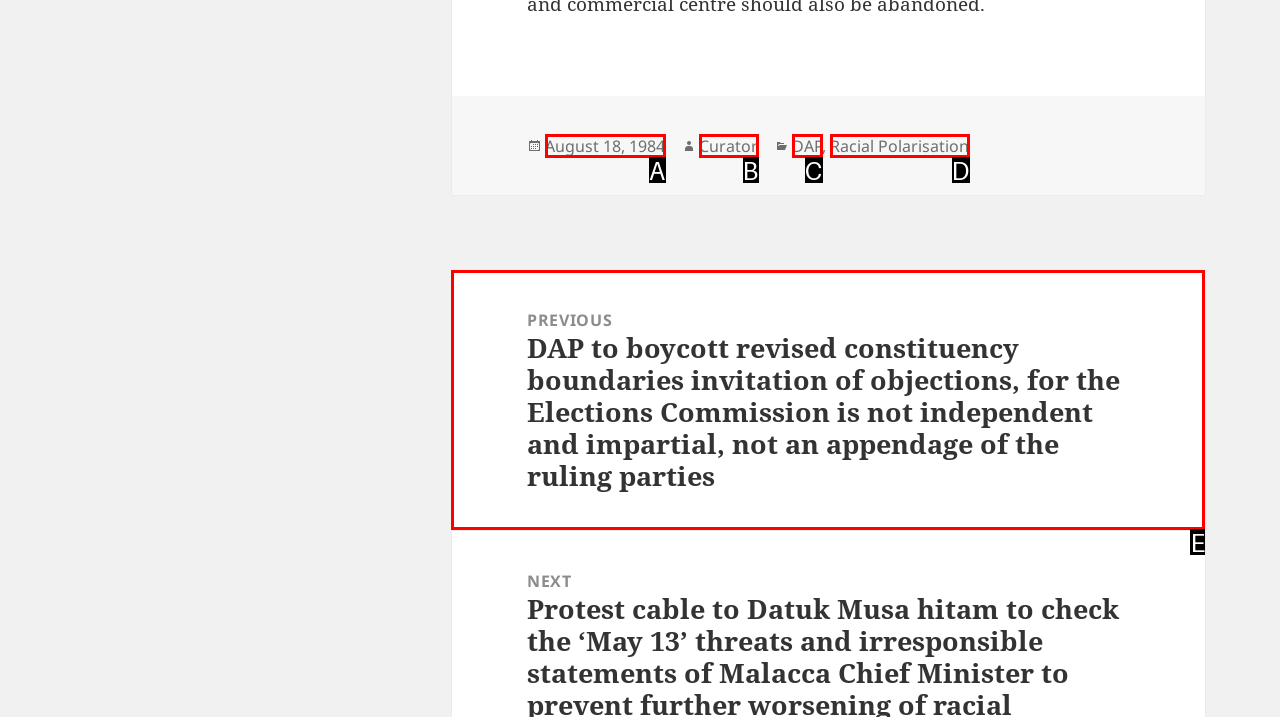Based on the description: DAP, identify the matching lettered UI element.
Answer by indicating the letter from the choices.

C